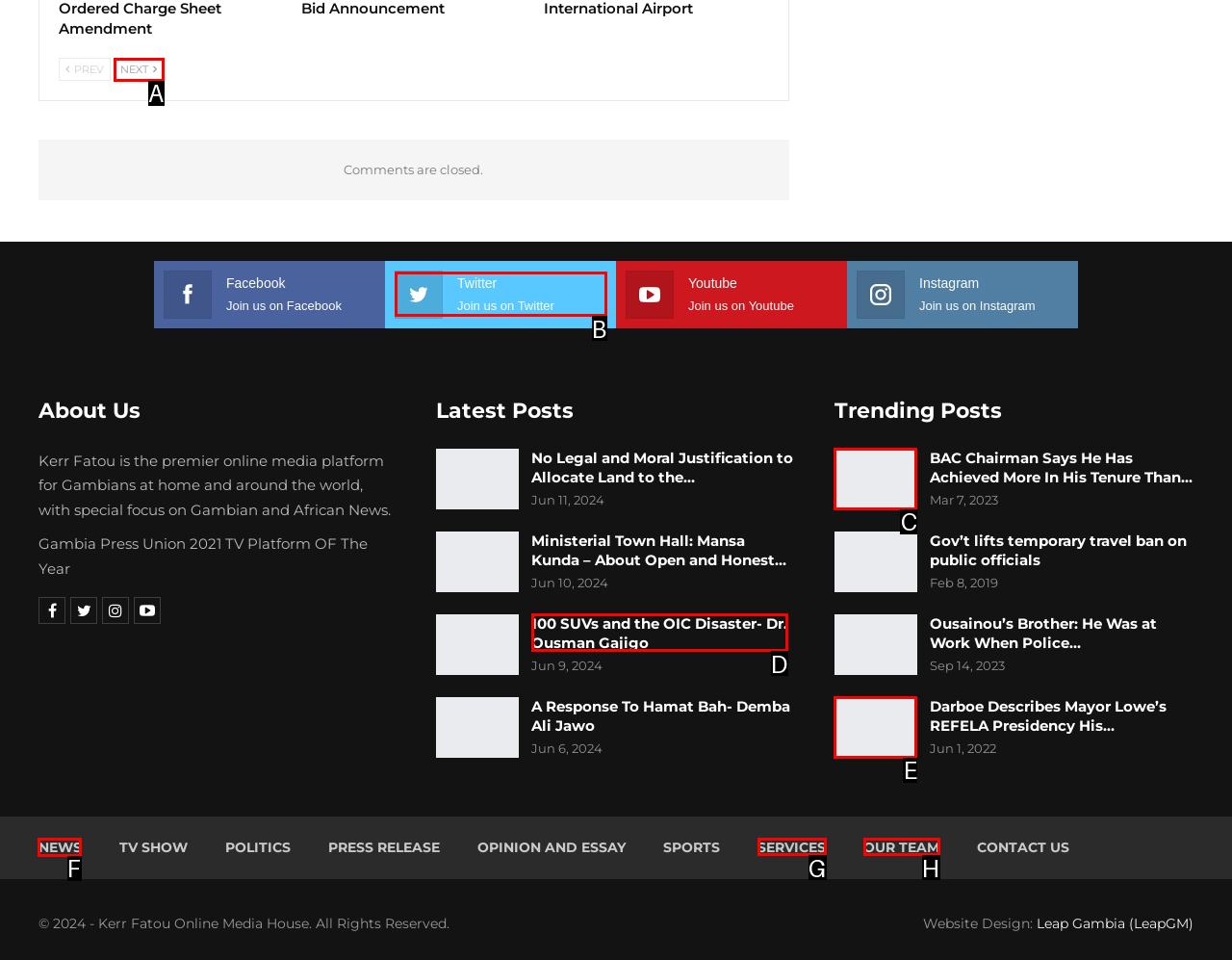What option should you select to complete this task: Go to the 'NEWS' page? Indicate your answer by providing the letter only.

F